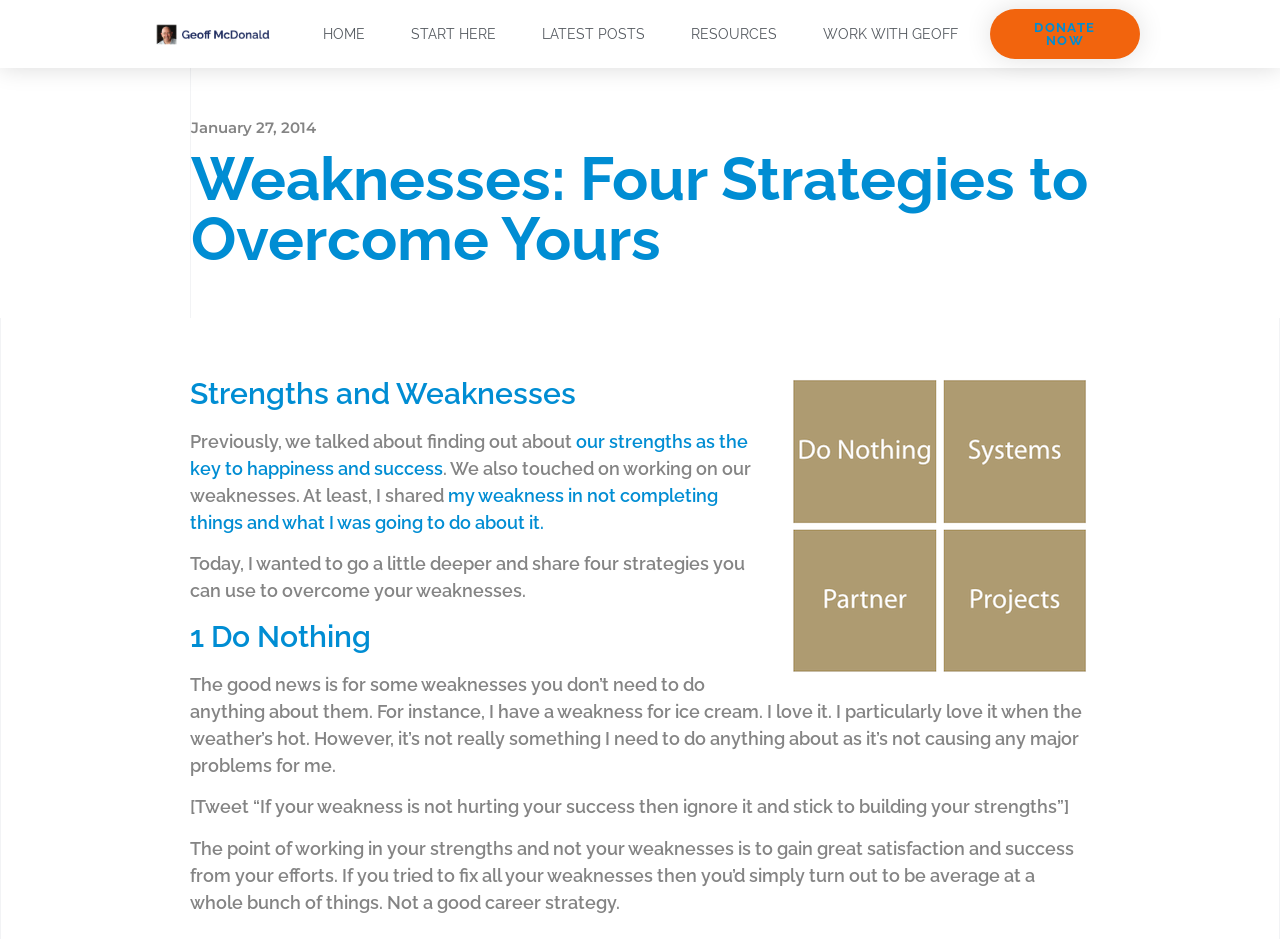Using the details from the image, please elaborate on the following question: How many strategies are discussed in this article?

The article discusses four strategies to overcome weaknesses, as indicated by the heading '1 Do Nothing' and the subsequent text, which implies that there are more strategies to come.